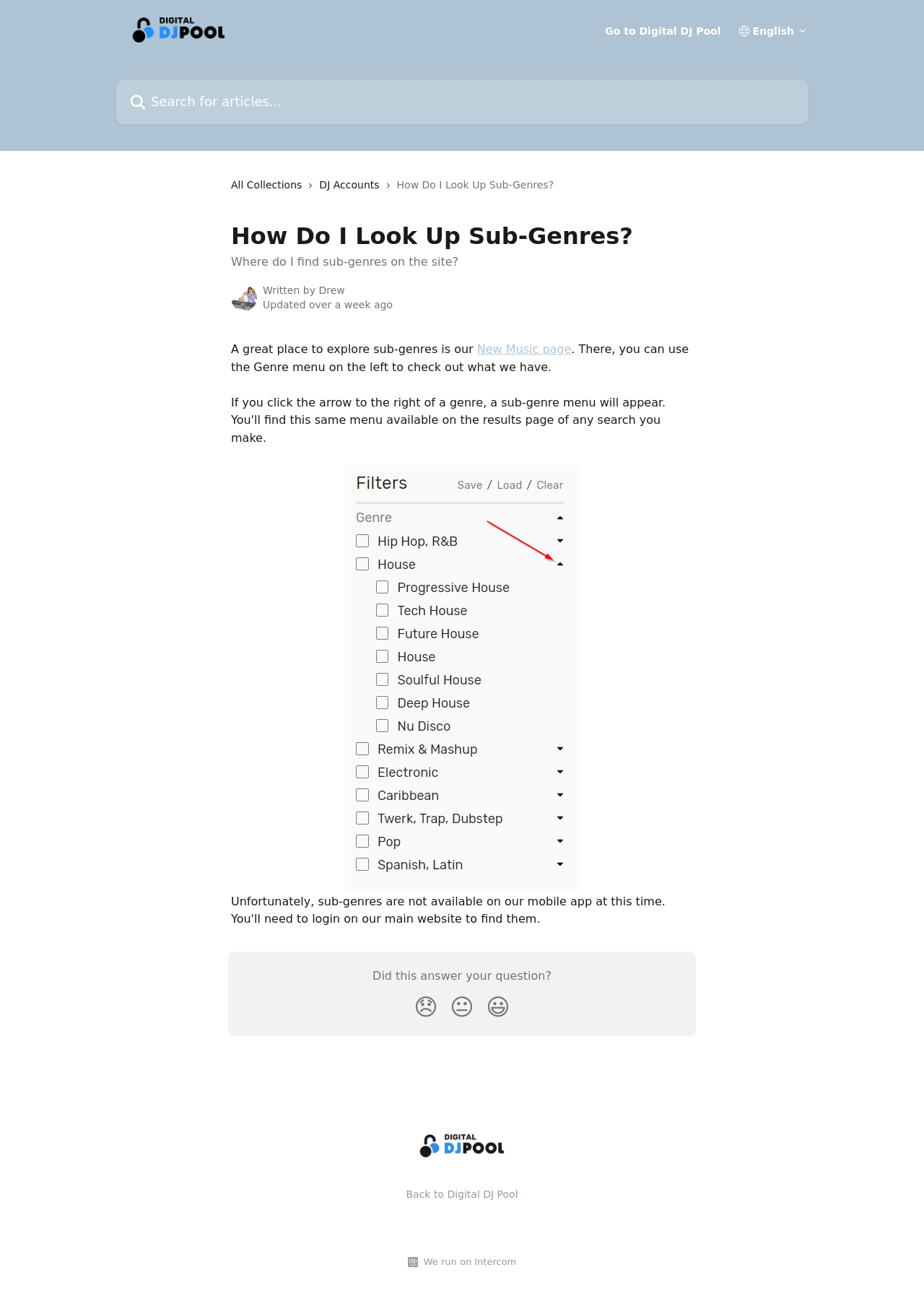Based on the provided description, "Back to Digital DJ Pool", find the bounding box of the corresponding UI element in the screenshot.

[0.439, 0.917, 0.561, 0.926]